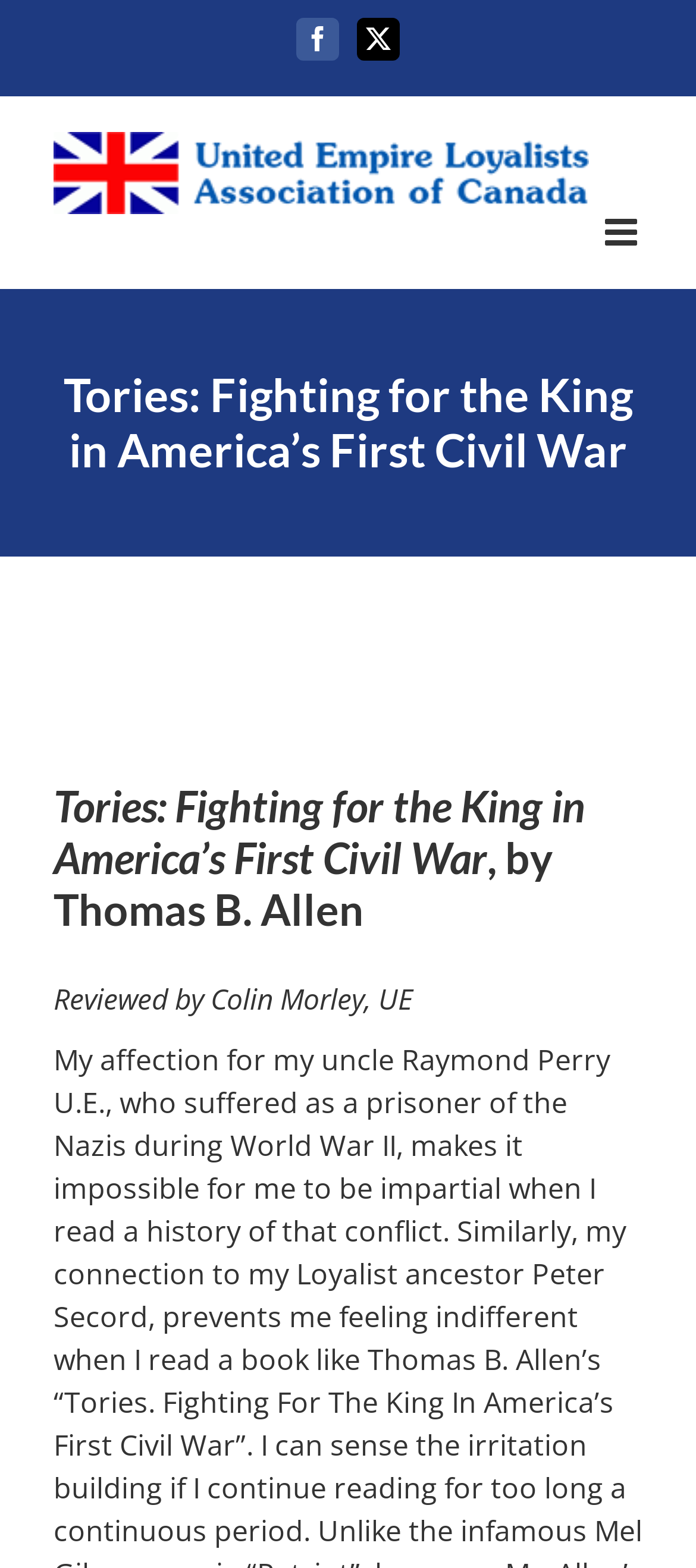Find the bounding box coordinates for the HTML element described as: "alt="UELAC Logo"". The coordinates should consist of four float values between 0 and 1, i.e., [left, top, right, bottom].

[0.077, 0.084, 0.846, 0.137]